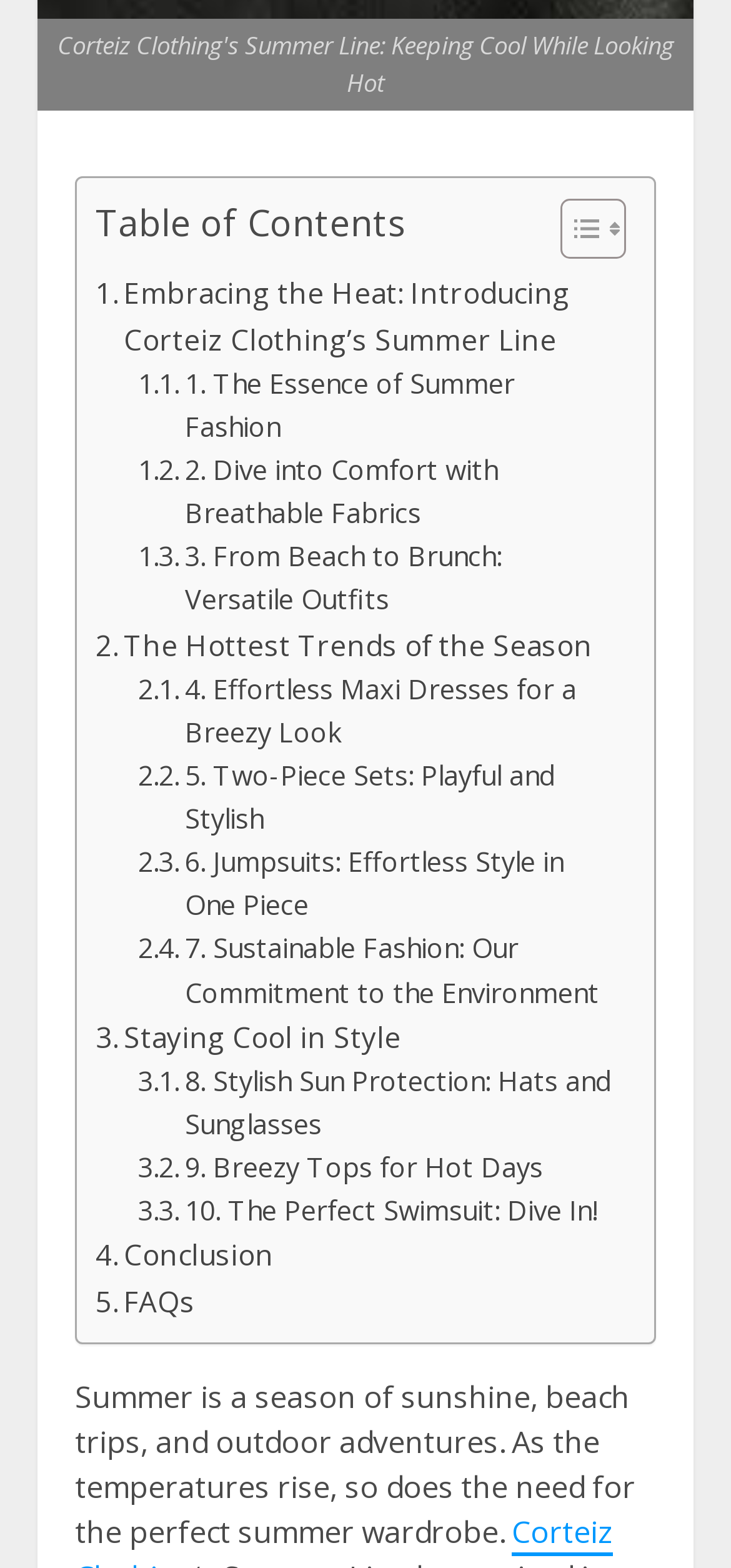Determine the bounding box coordinates for the area that needs to be clicked to fulfill this task: "Toggle Table of Content". The coordinates must be given as four float numbers between 0 and 1, i.e., [left, top, right, bottom].

[0.728, 0.126, 0.844, 0.173]